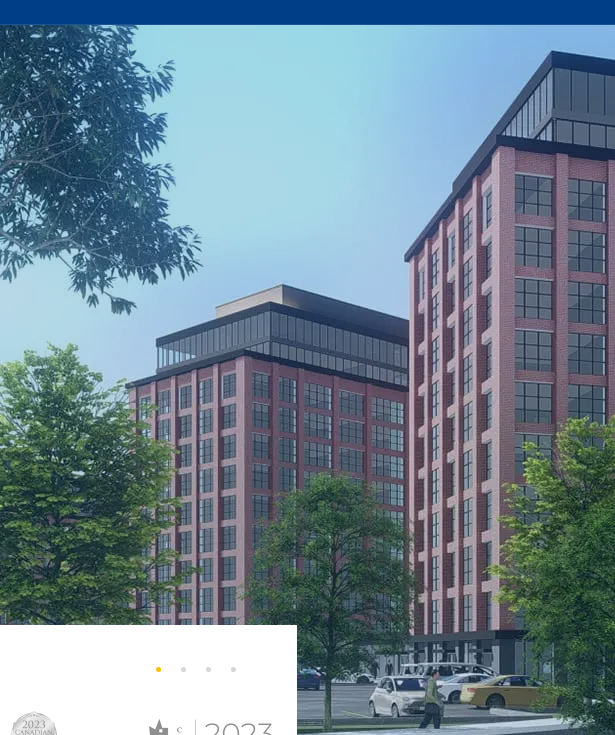Describe in detail everything you see in the image.

The image showcases a modern architectural rendering of a project by SkyDev, a division of the Skyline Group of Companies. The scene features two large buildings, characterized by their contemporary design and significant windows, suggesting ample natural light. The structures are surrounded by greenery, with leafy trees framing the view and adding a touch of nature to the urban setting. The foreground includes vehicles, indicating accessibility and urban connectivity. The year "2023" is prominently displayed, suggesting that this is a current or upcoming development. This visual representation conveys a commitment to innovative real estate development and construction, underpinning SkyDev's mission in the industry.